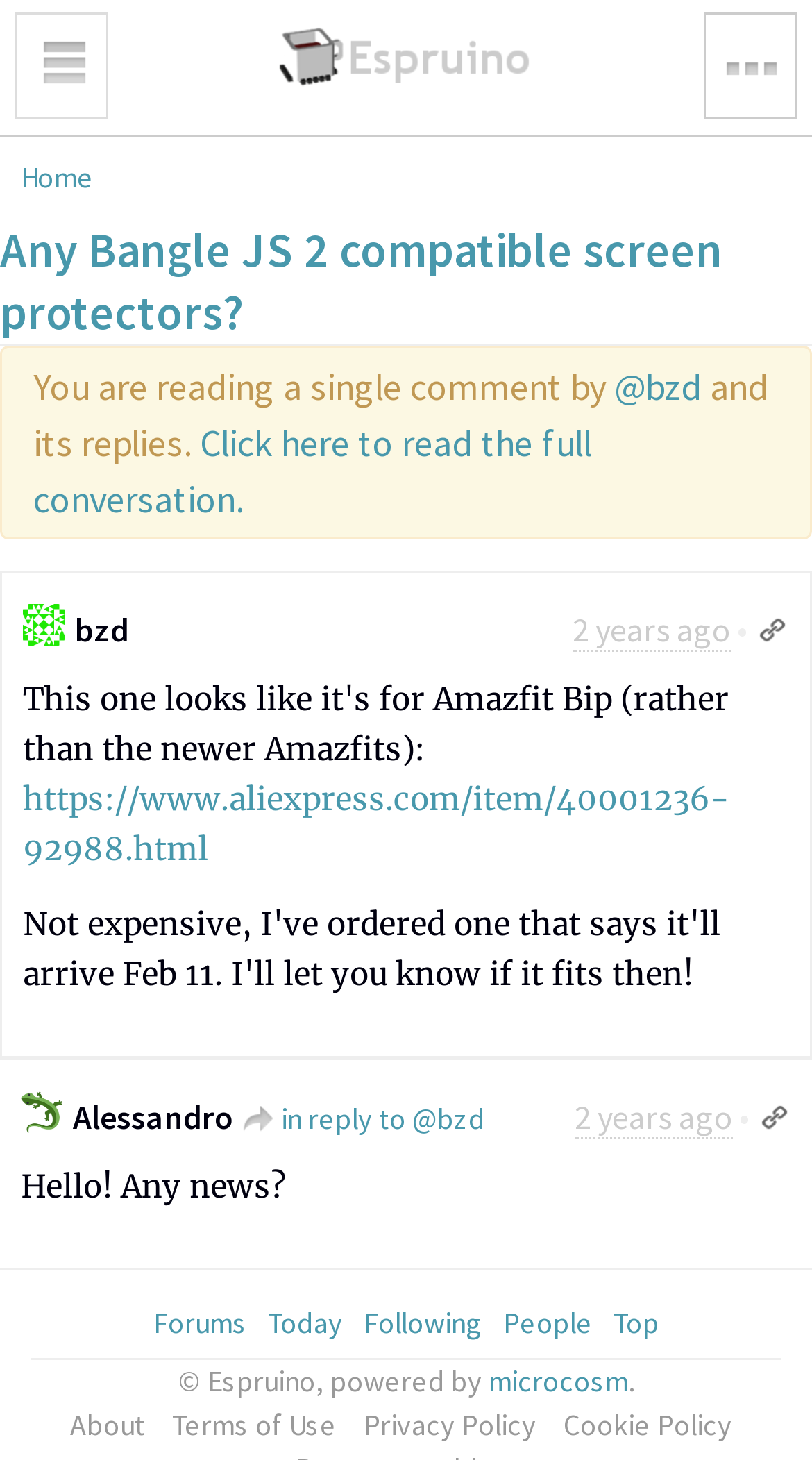Show the bounding box coordinates of the element that should be clicked to complete the task: "Call 408-533-8776".

None